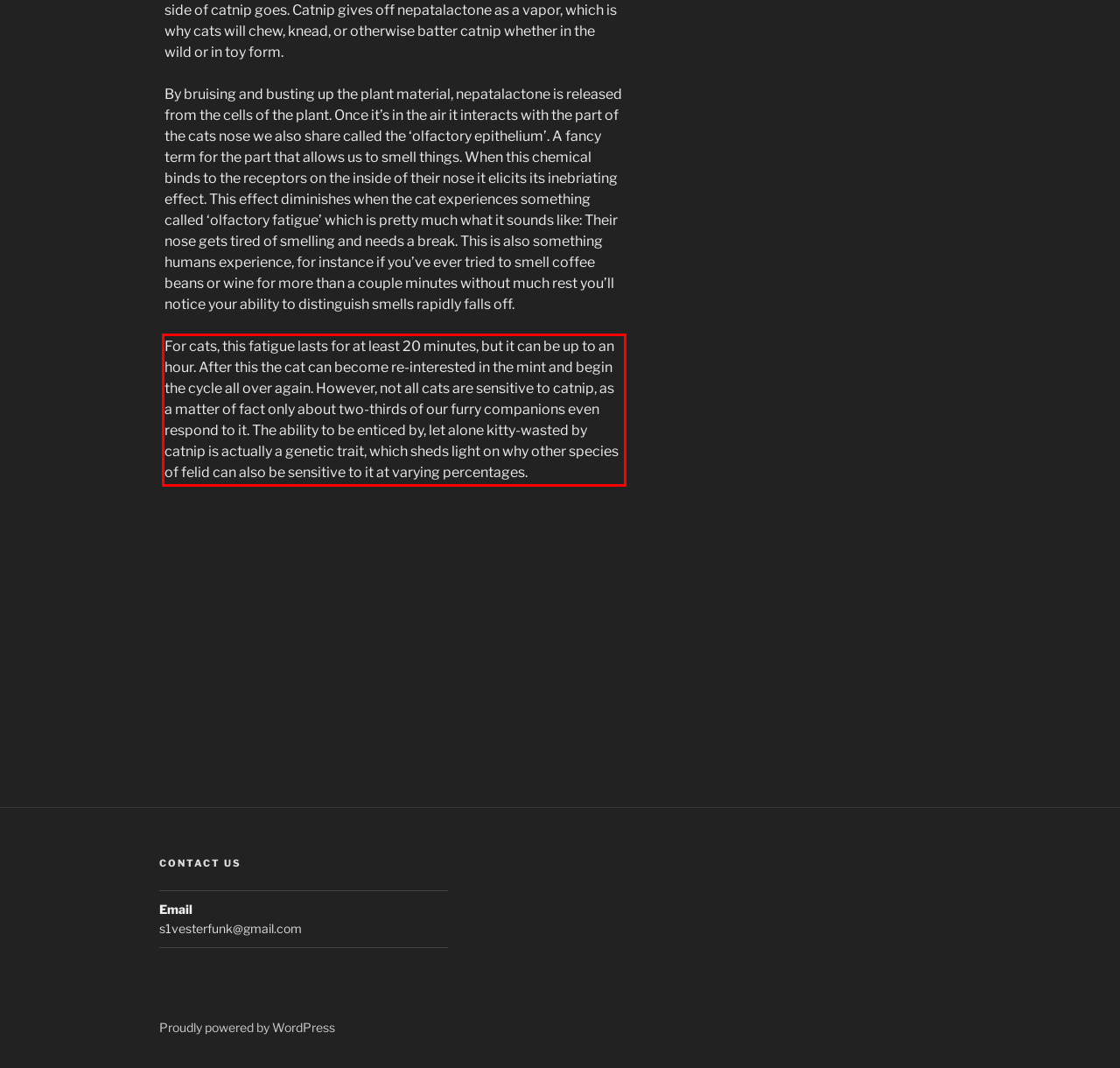Identify the text within the red bounding box on the webpage screenshot and generate the extracted text content.

For cats, this fatigue lasts for at least 20 minutes, but it can be up to an hour. After this the cat can become re-interested in the mint and begin the cycle all over again. However, not all cats are sensitive to catnip, as a matter of fact only about two-thirds of our furry companions even respond to it. The ability to be enticed by, let alone kitty-wasted by catnip is actually a genetic trait, which sheds light on why other species of felid can also be sensitive to it at varying percentages.